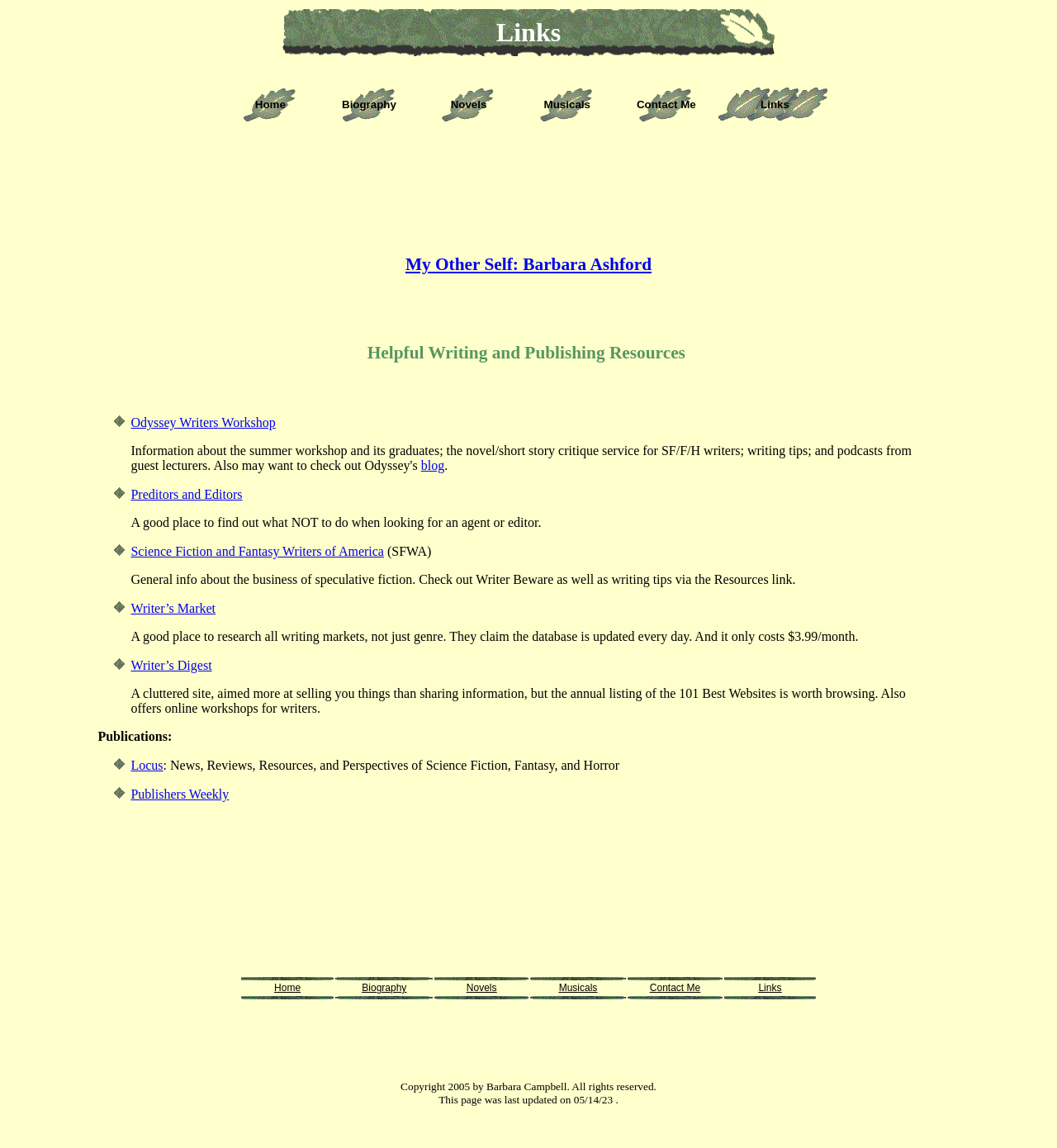Could you indicate the bounding box coordinates of the region to click in order to complete this instruction: "visit My Other Self: Barbara Ashford".

[0.384, 0.222, 0.616, 0.239]